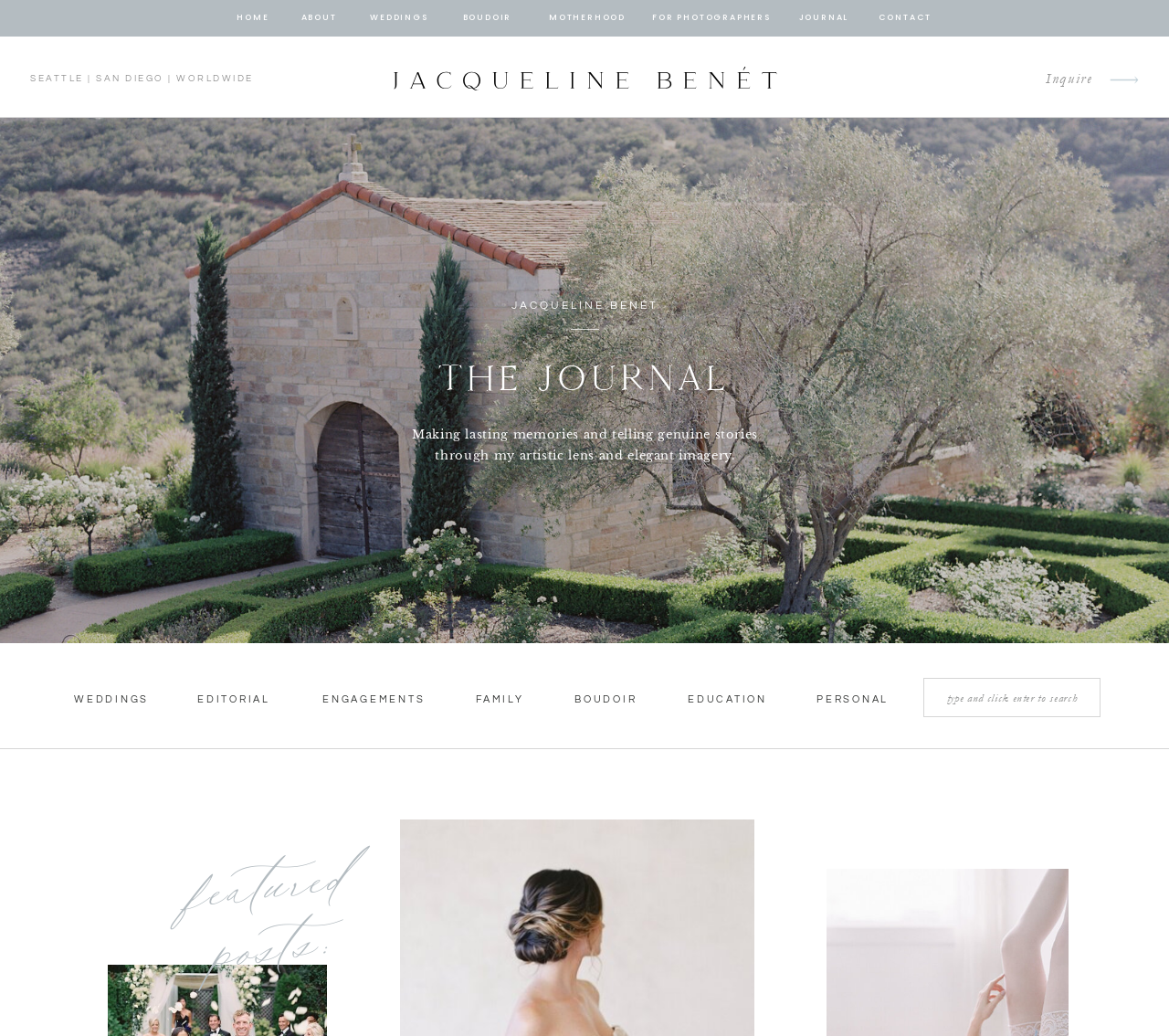What is the title of the journal section?
Please ensure your answer to the question is detailed and covers all necessary aspects.

The journal section is located in the middle section of the webpage, above the search bar. It has a heading element with the text 'THE JOURNAL', which indicates the title of the section.